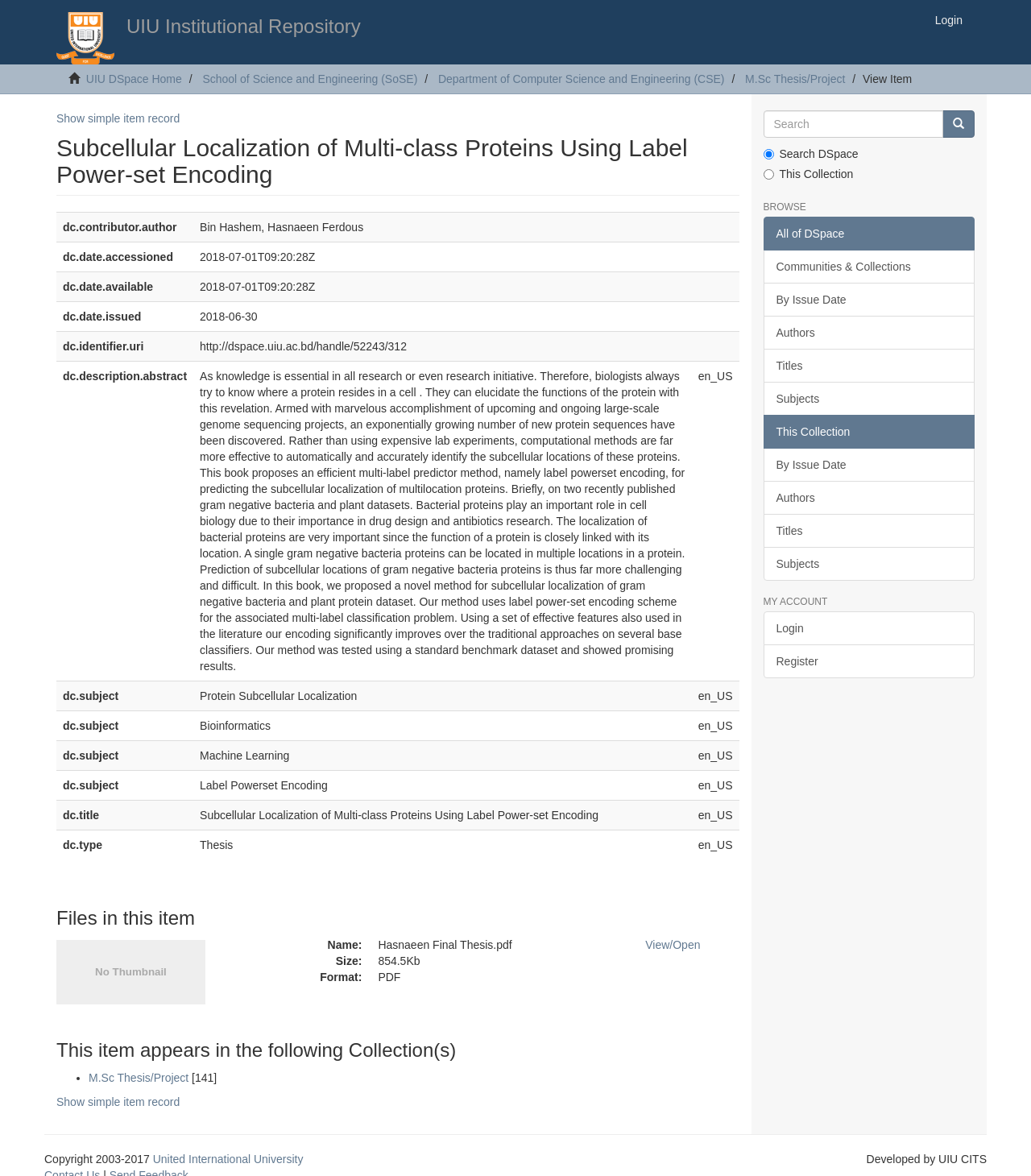Identify the bounding box coordinates for the UI element described as: "Login". The coordinates should be provided as four floats between 0 and 1: [left, top, right, bottom].

[0.74, 0.52, 0.945, 0.549]